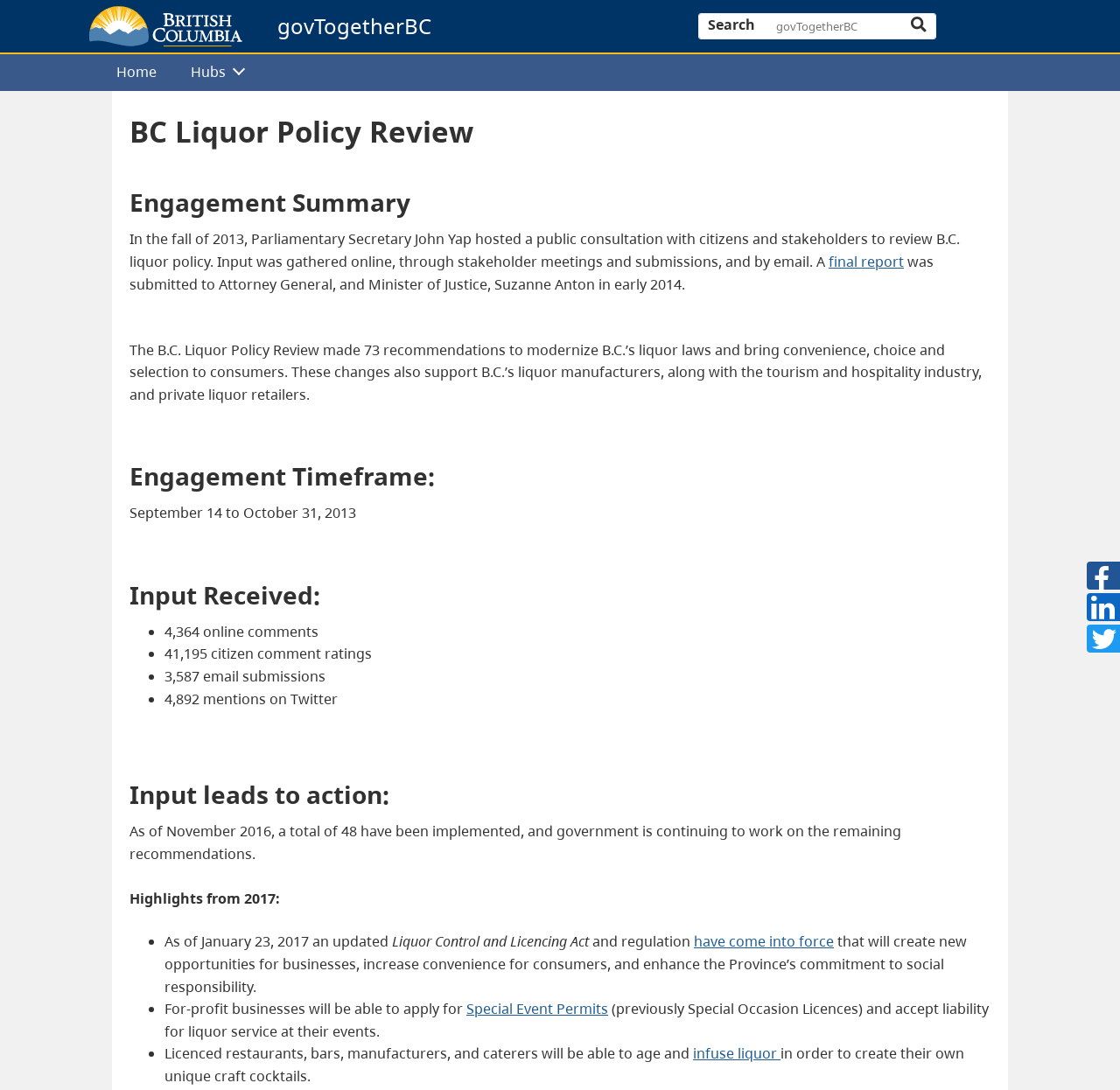Identify the bounding box for the given UI element using the description provided. Coordinates should be in the format (top-left x, top-left y, bottom-right x, bottom-right y) and must be between 0 and 1. Here is the description: final report

[0.74, 0.231, 0.807, 0.249]